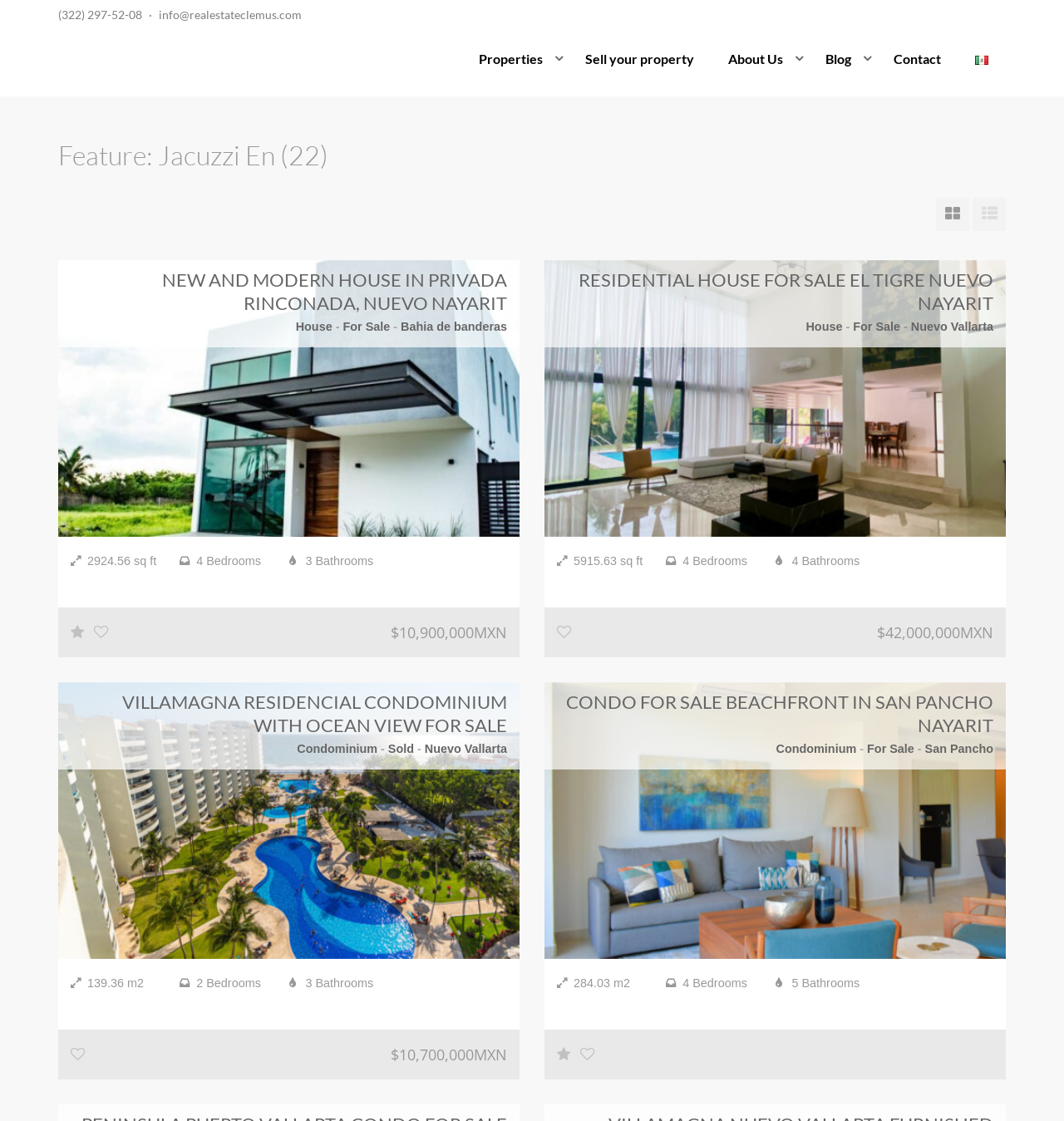Determine the bounding box coordinates of the clickable region to follow the instruction: "read about the history of BL manga".

None